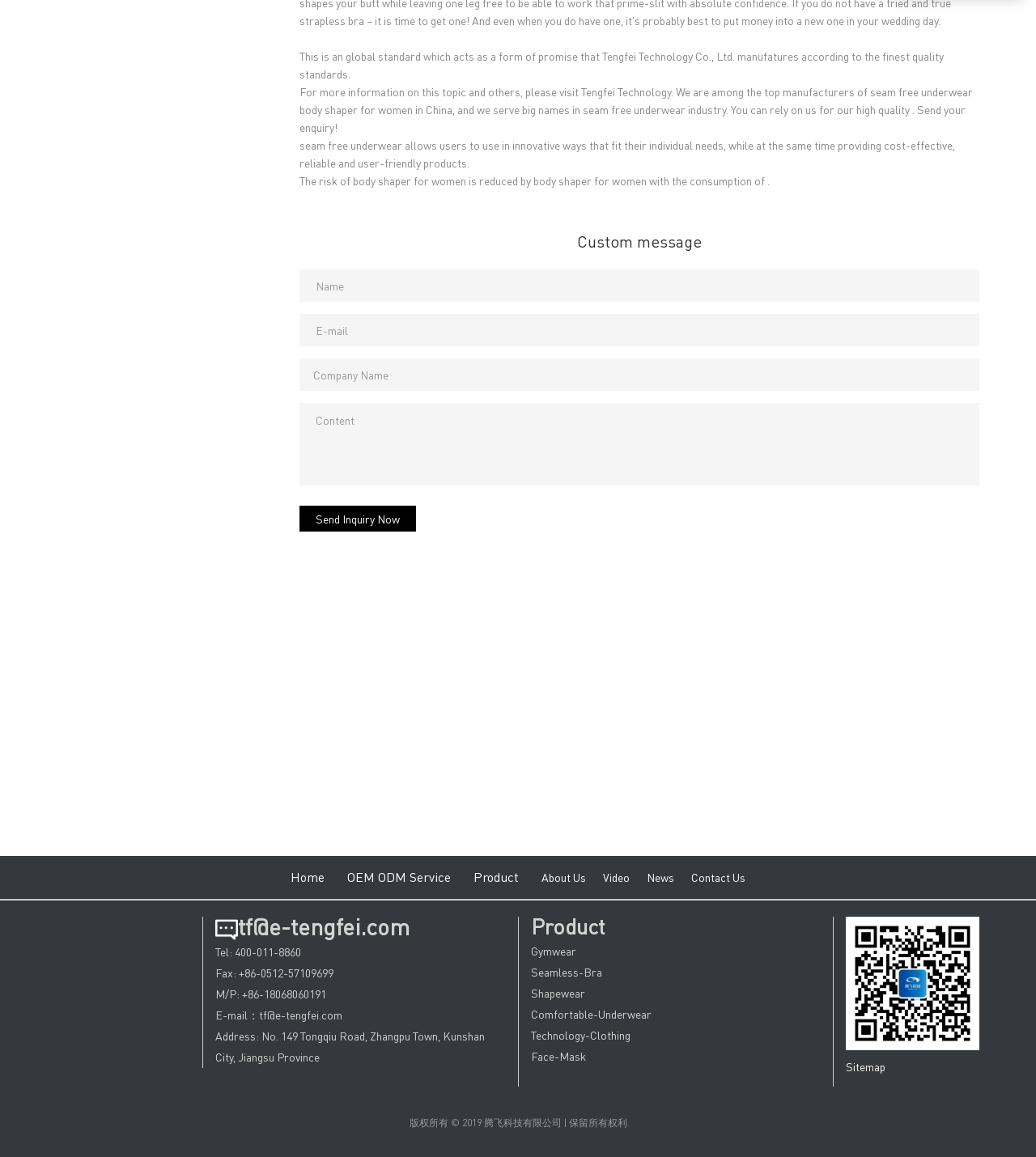Given the webpage screenshot, identify the bounding box of the UI element that matches this description: "name="email" placeholder="E-mail"".

[0.289, 0.271, 0.945, 0.299]